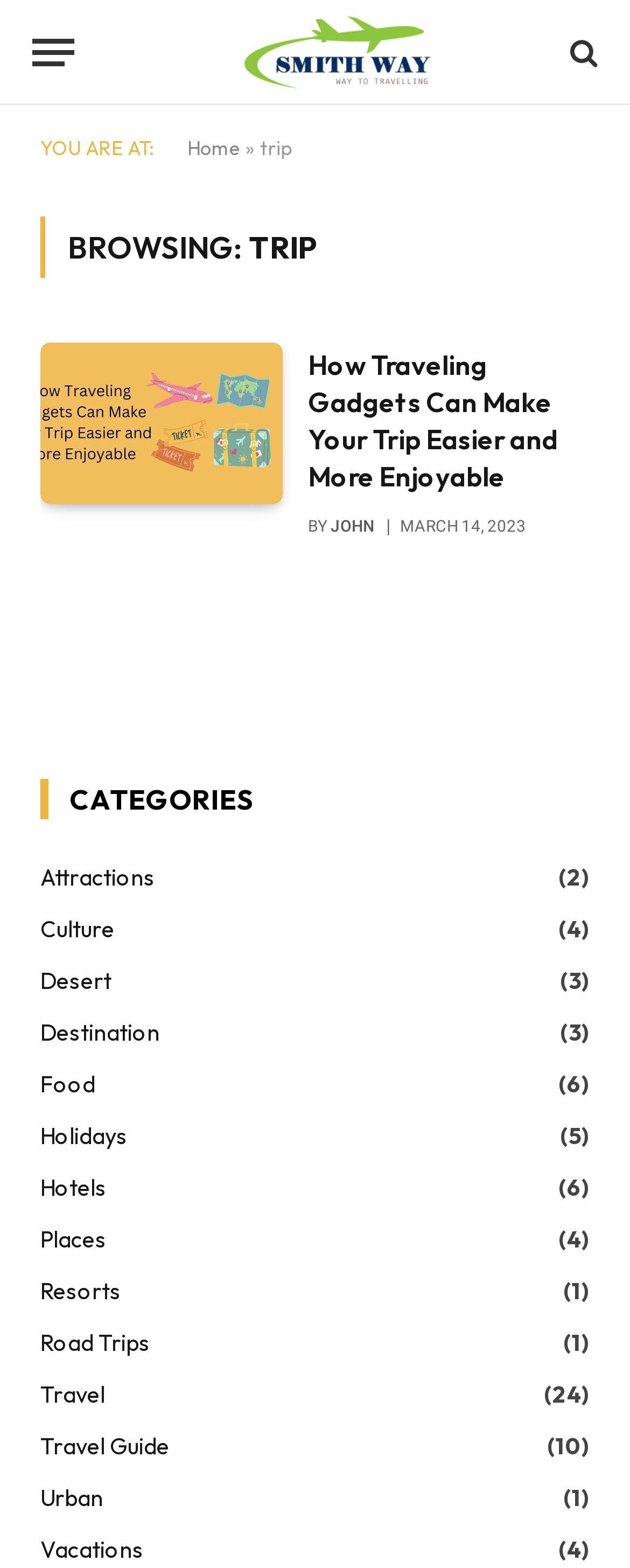Locate the bounding box coordinates of the clickable part needed for the task: "Check posts by 'JOHN'".

[0.525, 0.33, 0.594, 0.341]